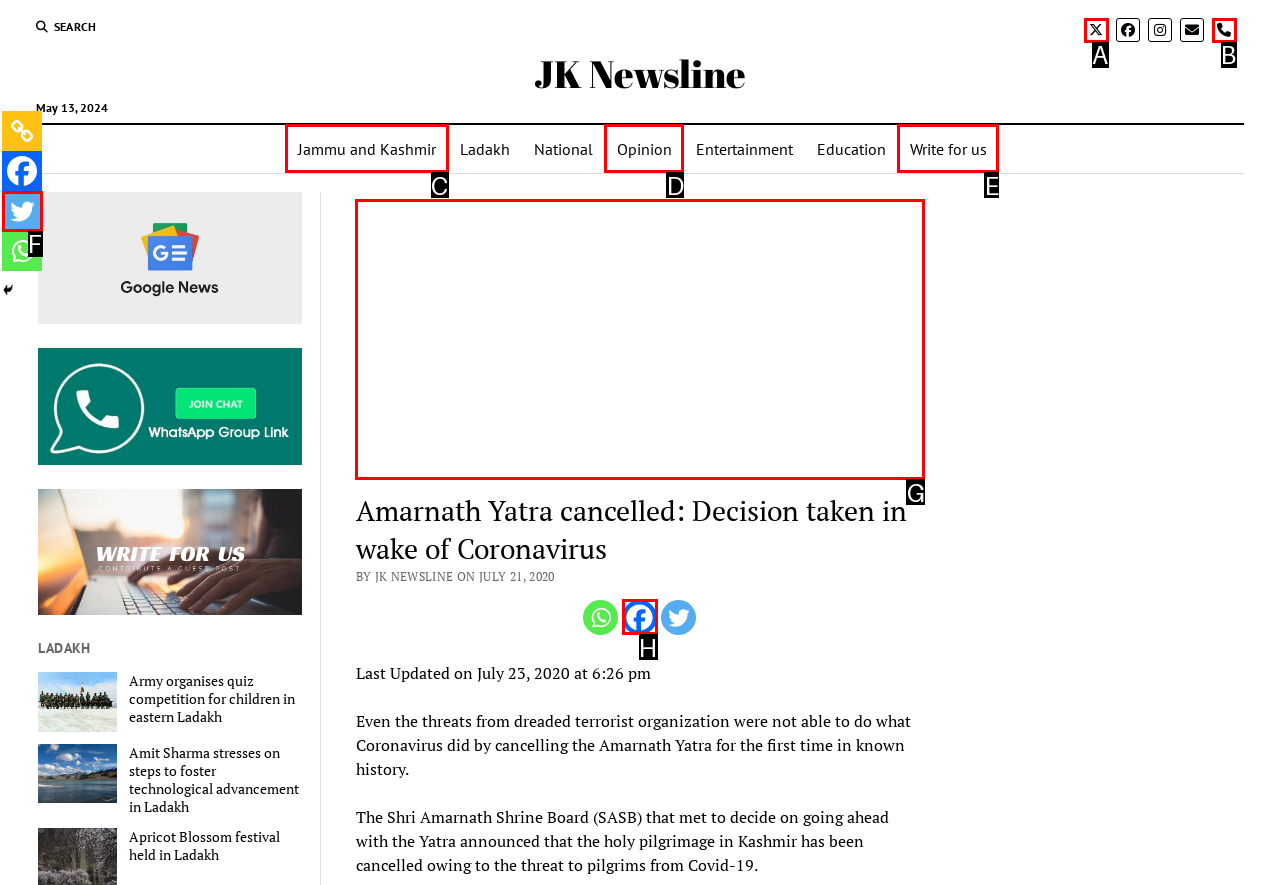Please indicate which HTML element to click in order to fulfill the following task: Translate this thread Respond with the letter of the chosen option.

None